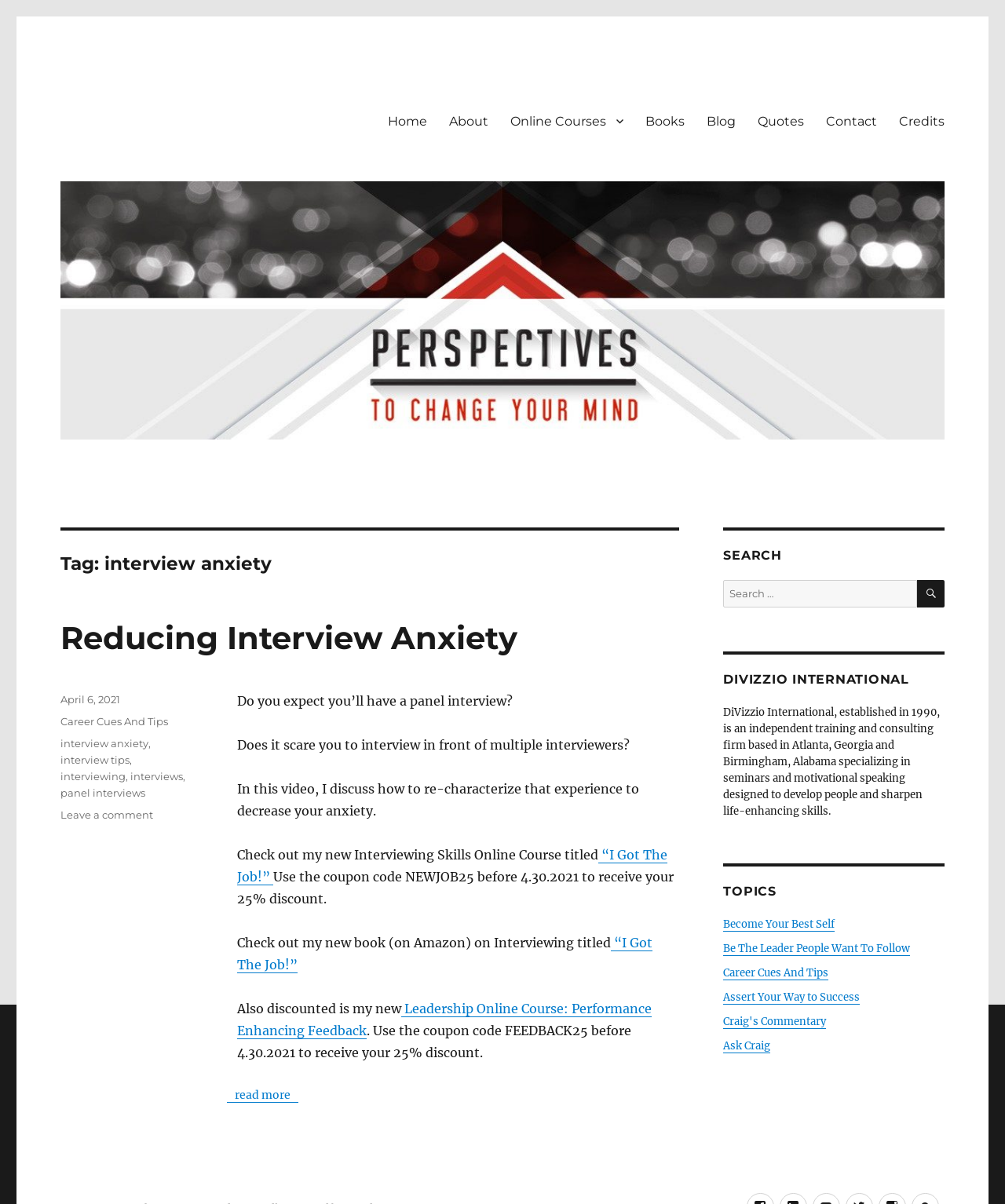Indicate the bounding box coordinates of the element that must be clicked to execute the instruction: "Click on the 'Home' link". The coordinates should be given as four float numbers between 0 and 1, i.e., [left, top, right, bottom].

[0.375, 0.087, 0.436, 0.114]